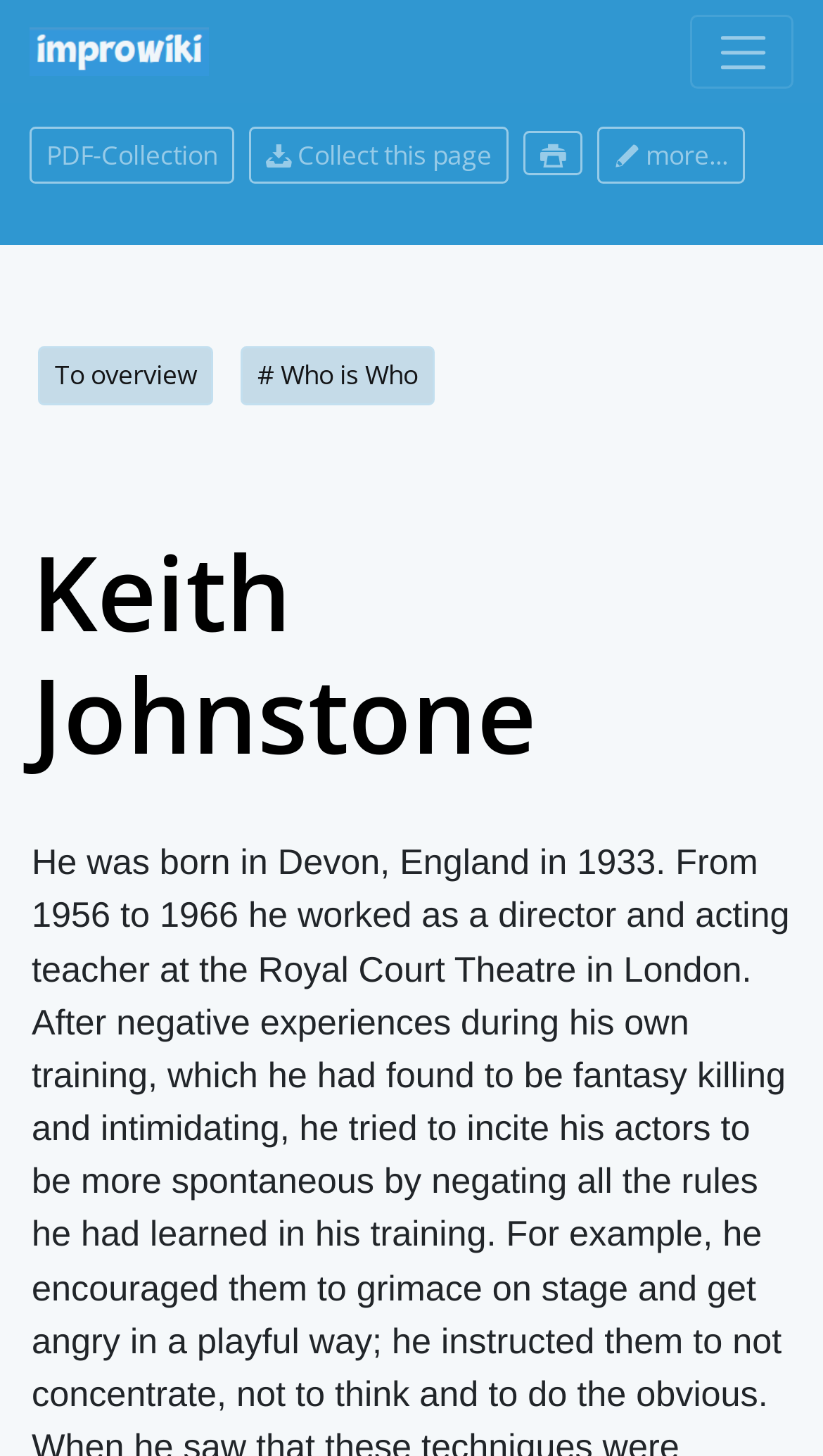How many headings are present on the webpage? Based on the image, give a response in one word or a short phrase.

2